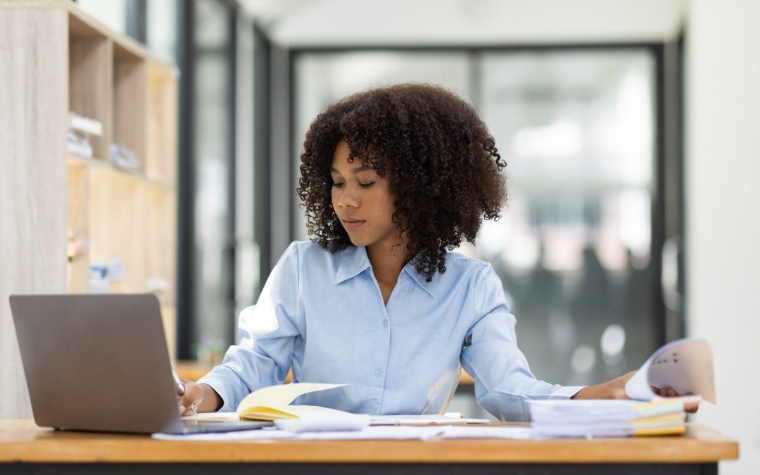Describe all the important aspects and details of the image.

In a bright and modern office environment, an African-American woman with natural, curly hair is intently focused on her work at a desk. She wears a light blue button-down shirt and is surrounded by various items, including a laptop, open notebooks, and scattered papers. The setting conveys a sense of diligence and concentration as she reviews documents, possibly related to tax preparation, suggesting her role involves financial tasks. This image captures a moment of productivity during the busy tax season, reflecting the importance of organization and commitment to detail in her profession. The background features large windows, allowing natural light to illuminate the space, enhancing the atmosphere of a dedicated workspace.